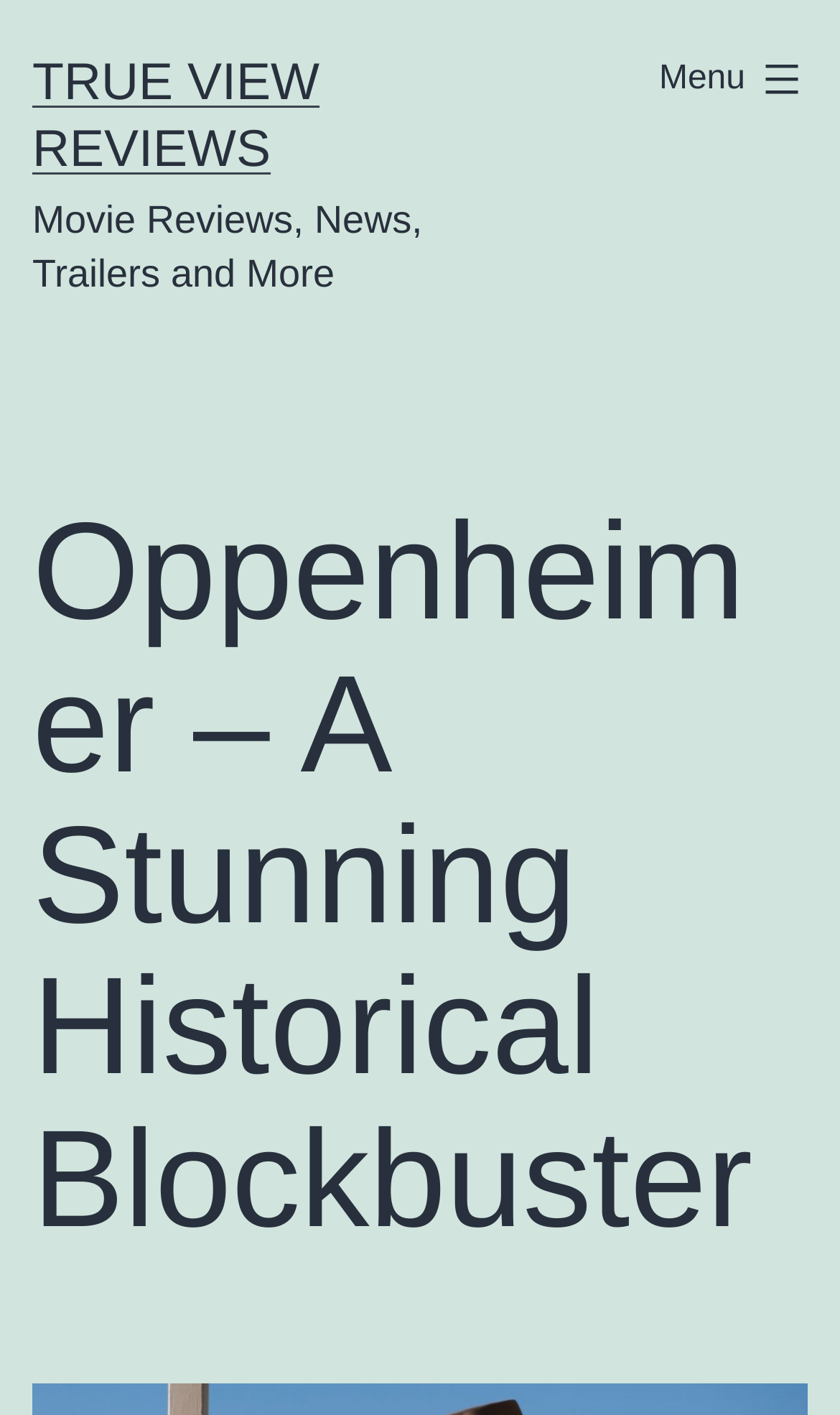What is the principal heading displayed on the webpage?

Oppenheimer – A Stunning Historical Blockbuster